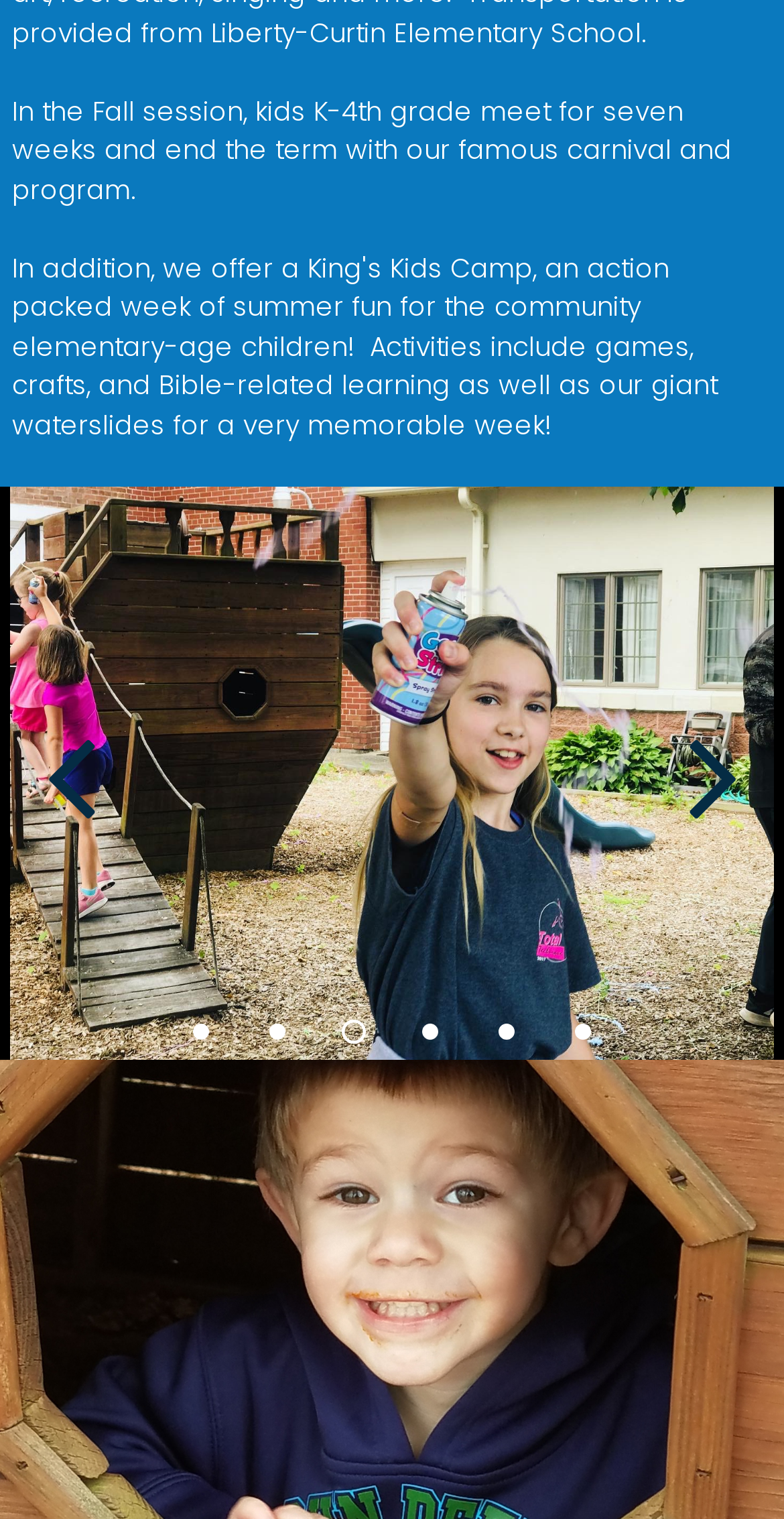Give a one-word or phrase response to the following question: How many weeks do kids meet in the Fall session?

seven weeks